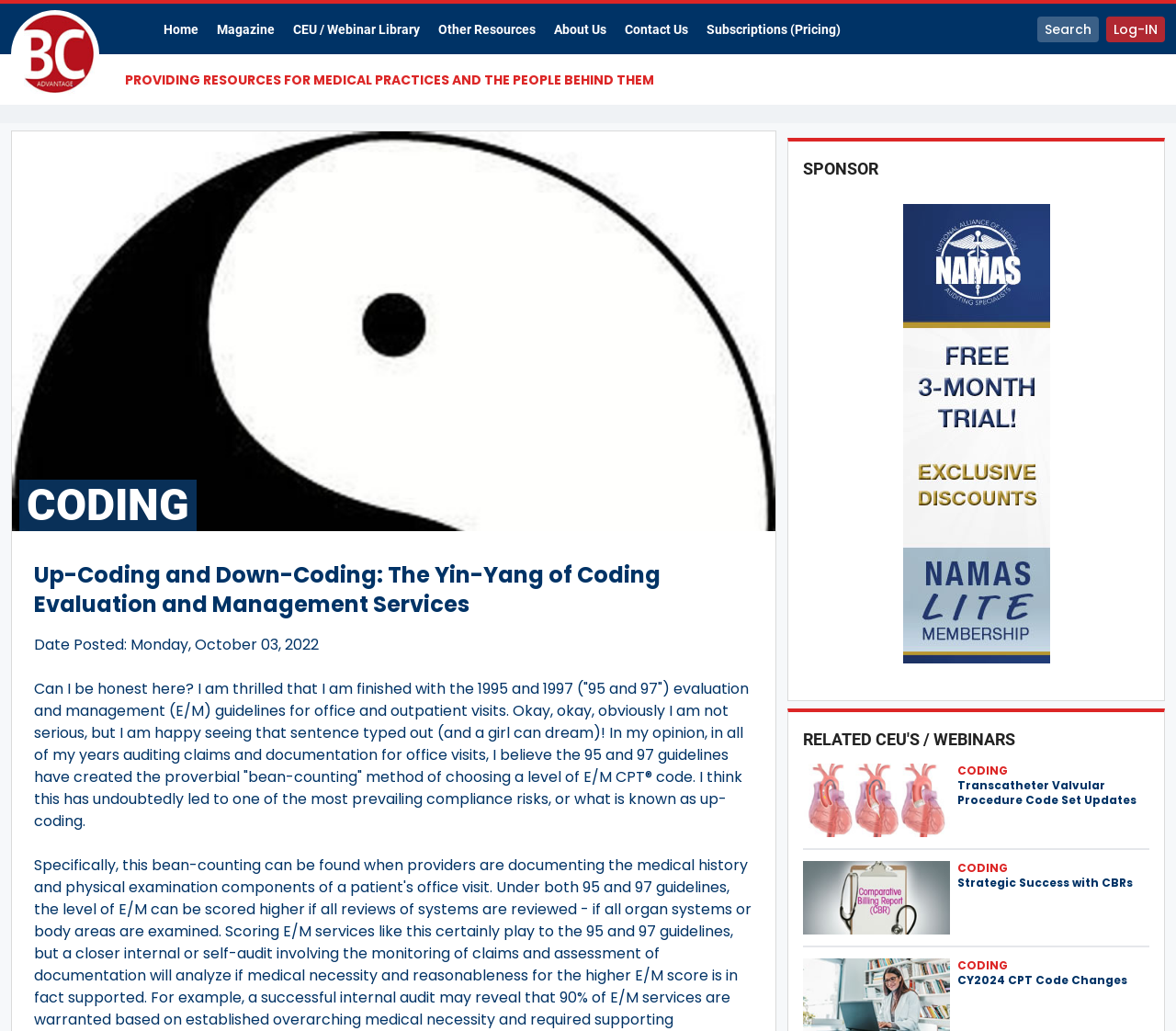Please find the bounding box coordinates of the clickable region needed to complete the following instruction: "submit a paper". The bounding box coordinates must consist of four float numbers between 0 and 1, i.e., [left, top, right, bottom].

None